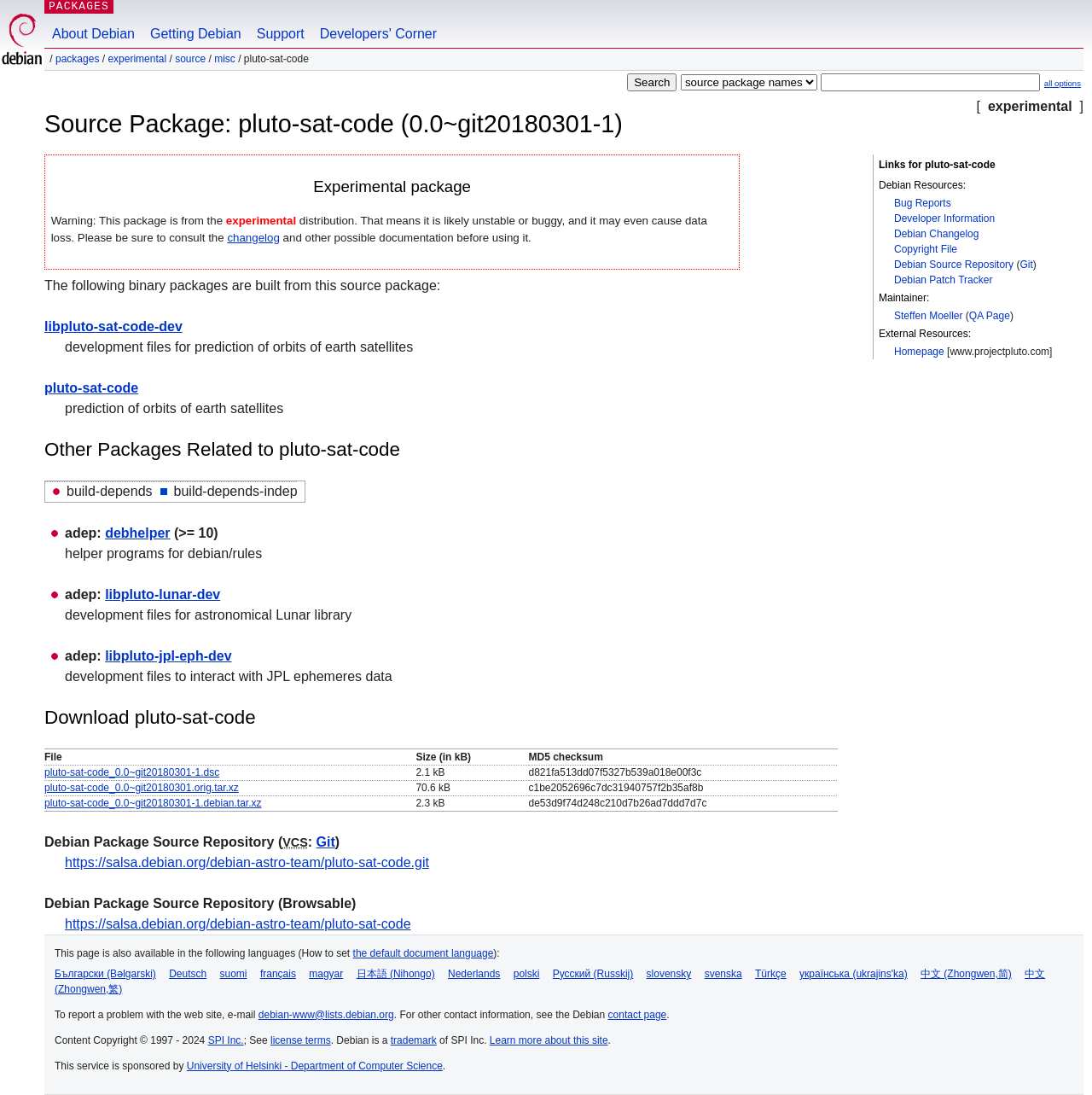What is the homepage of the package?
Answer the question with a single word or phrase derived from the image.

www.projectpluto.com